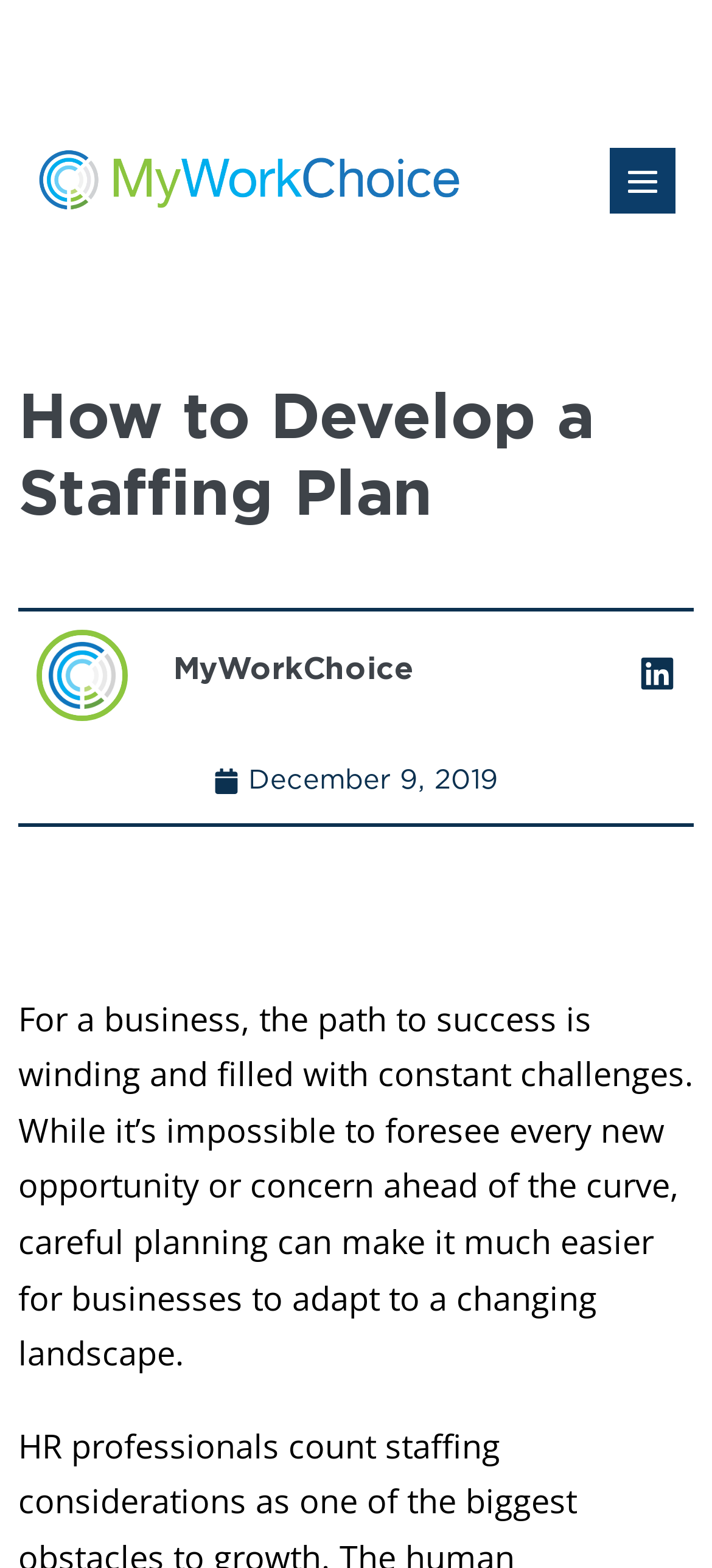Identify the bounding box for the given UI element using the description provided. Coordinates should be in the format (top-left x, top-left y, bottom-right x, bottom-right y) and must be between 0 and 1. Here is the description: title="MyWorkChoice"

[0.051, 0.098, 0.65, 0.126]